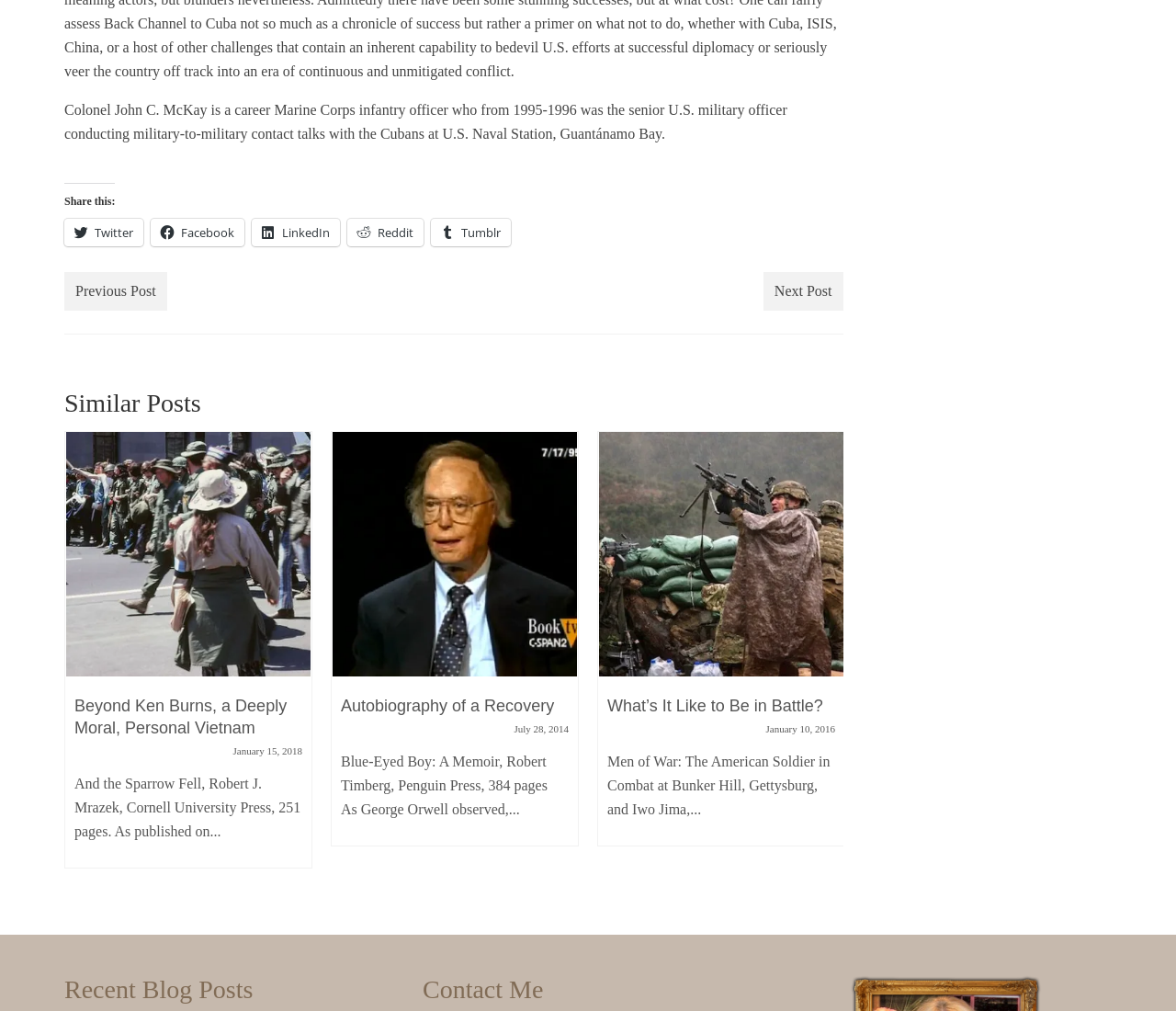Pinpoint the bounding box coordinates of the clickable area necessary to execute the following instruction: "Contact Me". The coordinates should be given as four float numbers between 0 and 1, namely [left, top, right, bottom].

[0.359, 0.961, 0.641, 0.998]